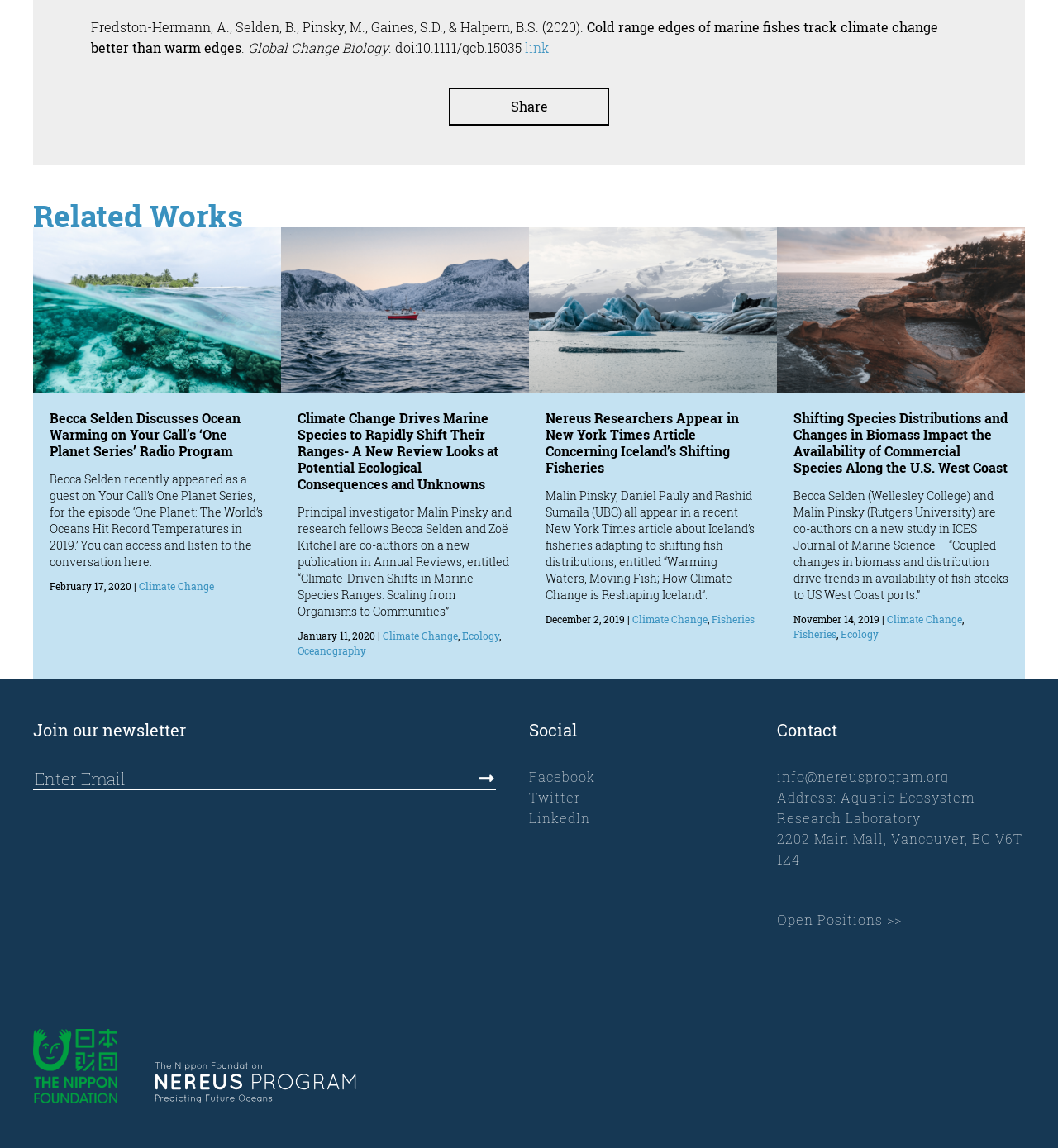Who is the author of the research paper 'Climate-Driven Shifts in Marine Species Ranges: Scaling from Organisms to Communities'?
Kindly offer a detailed explanation using the data available in the image.

I found the authors of the research paper by looking at the StaticText element with the text 'Principal investigator Malin Pinsky and research fellows Becca Selden and Zoë Kitchel are co-authors on a new publication in Annual Reviews, entitled “Climate-Driven Shifts in Marine Species Ranges: Scaling from Organisms to Communities”.' which is located in the middle of the webpage.